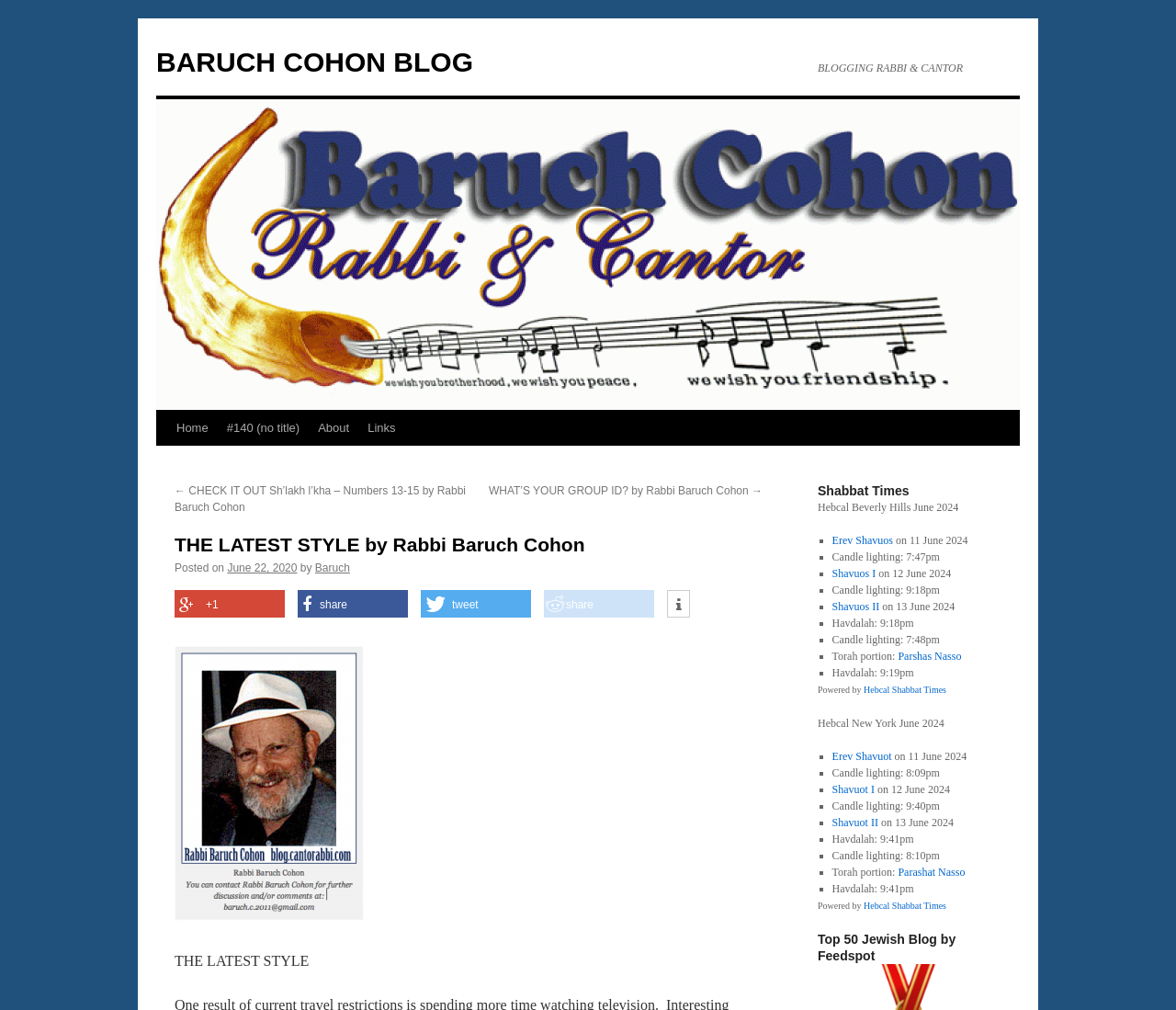What is the name of the blog?
Offer a detailed and exhaustive answer to the question.

The name of the blog can be inferred from the link 'BARUCH COHON BLOG' at the top of the webpage, which is also the title of the webpage.